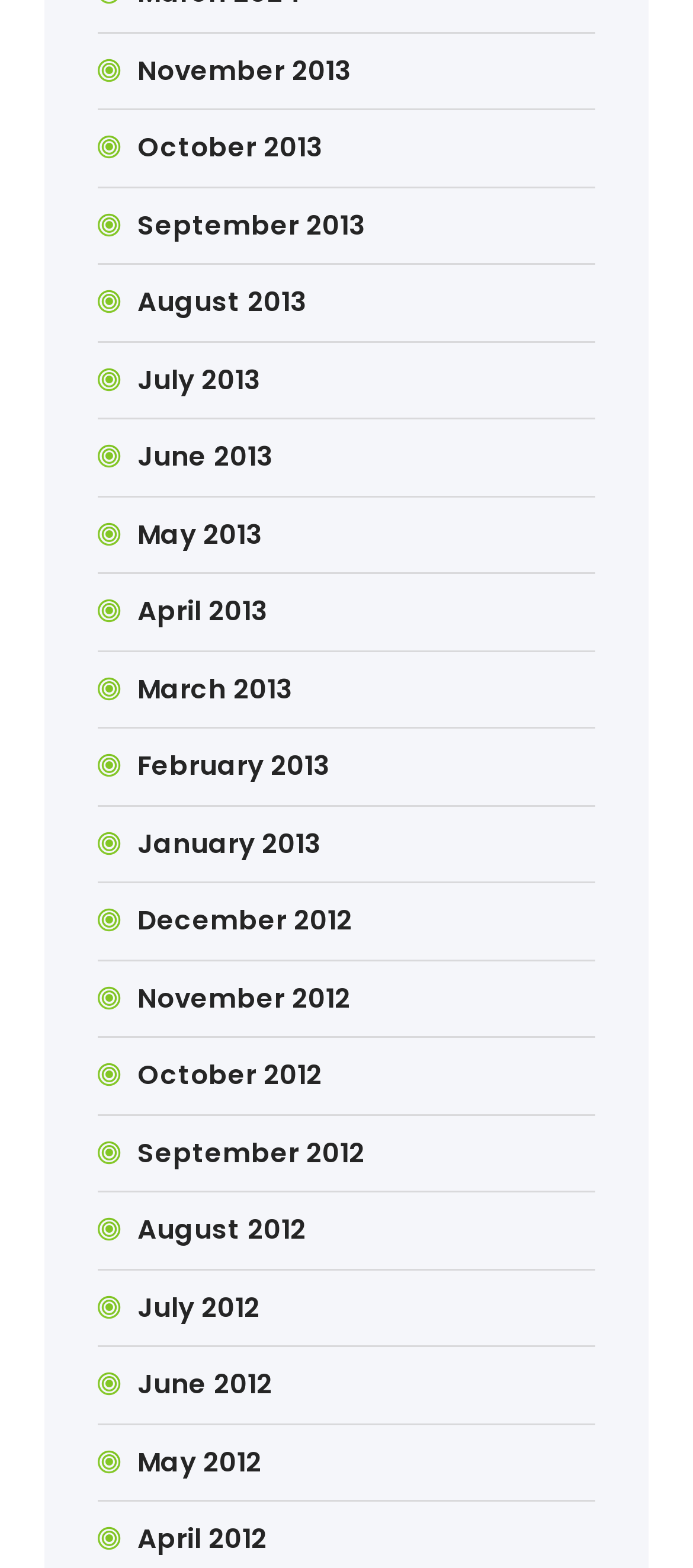Please identify the coordinates of the bounding box for the clickable region that will accomplish this instruction: "view January 2013".

[0.198, 0.526, 0.463, 0.551]